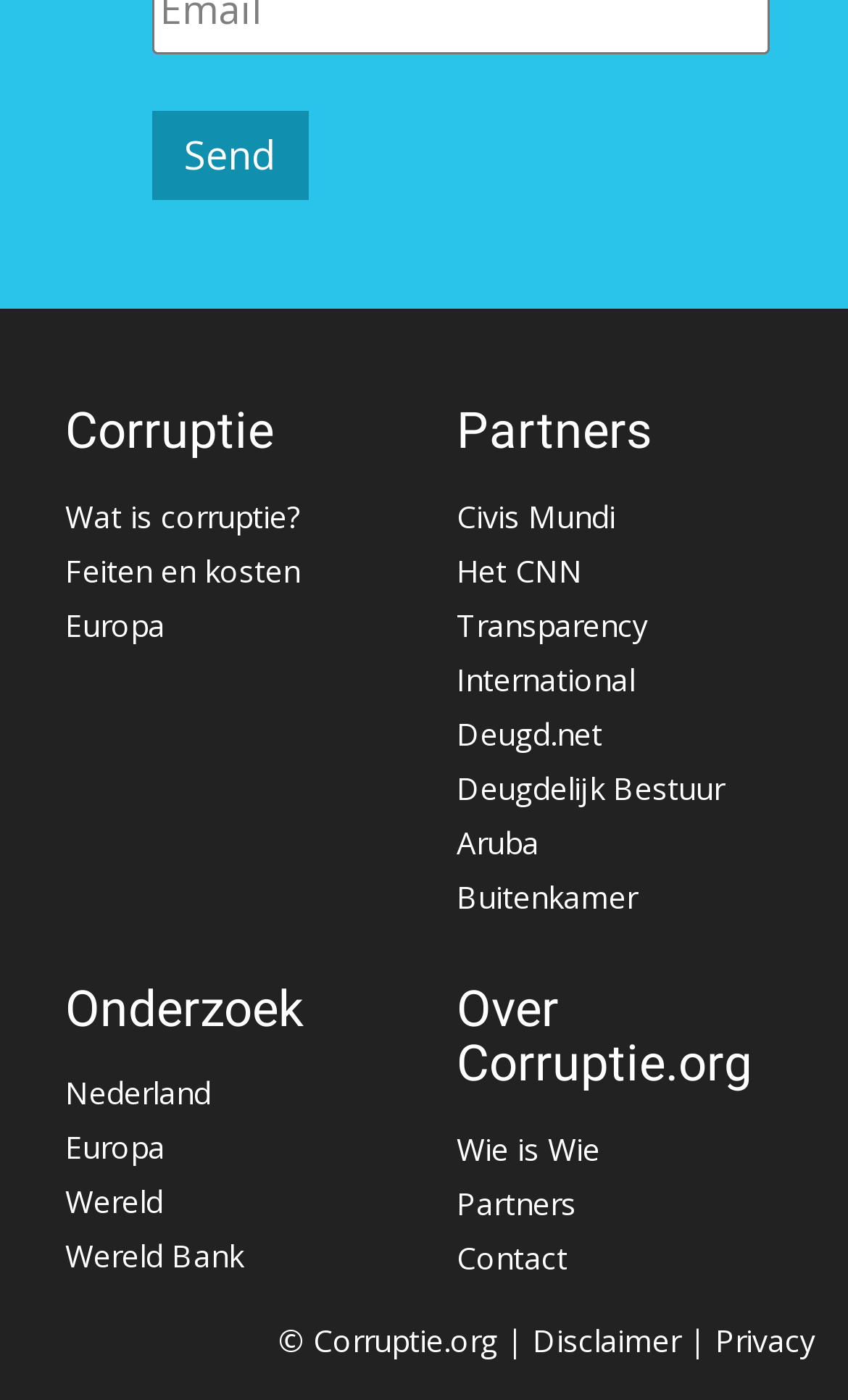What organizations are listed as partners?
Identify the answer in the screenshot and reply with a single word or phrase.

Civis Mundi, Het CNN, Transparency International, Deugd.net, Deugdelijk Bestuur Aruba, Buitenkamer